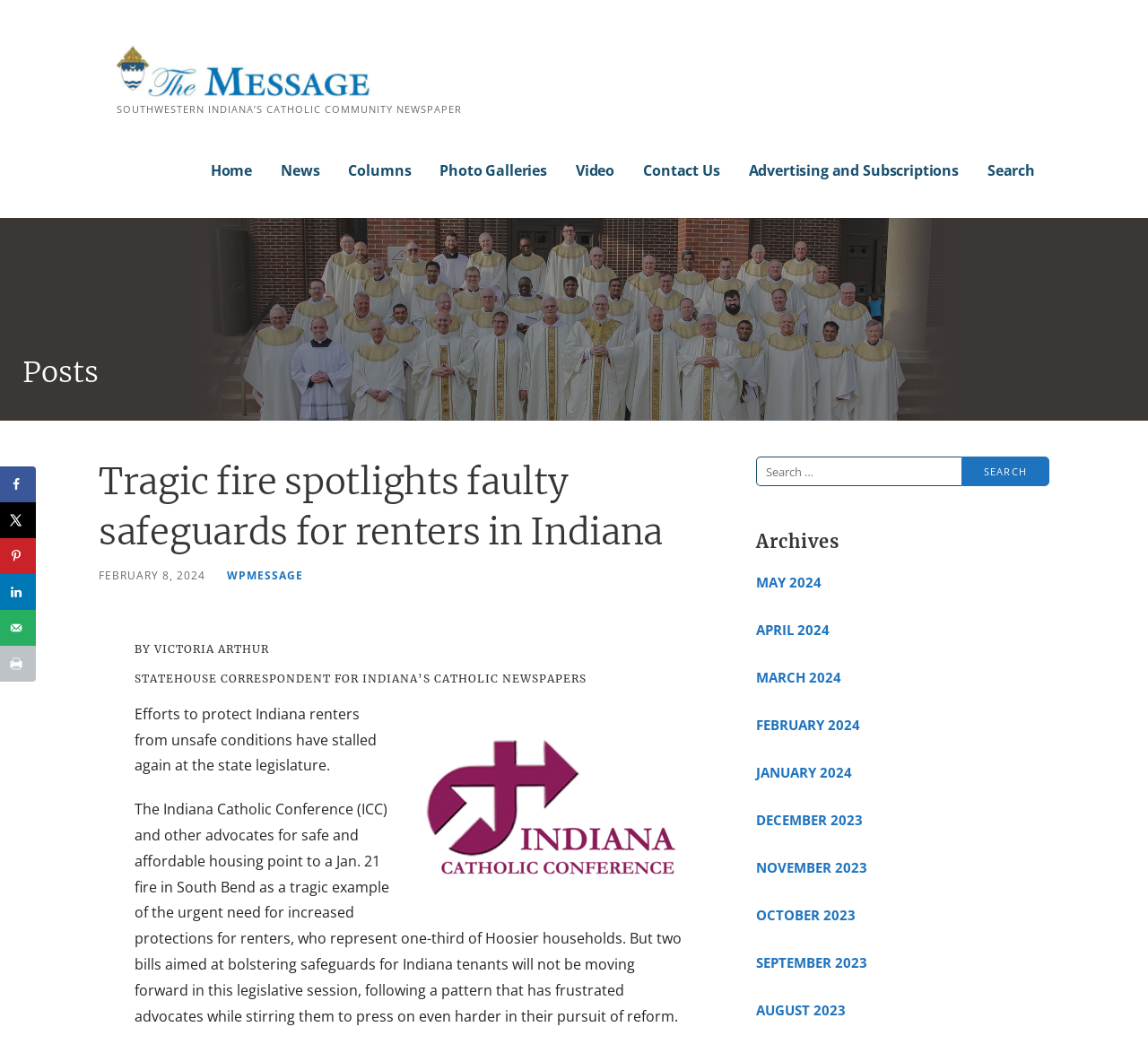What is the name of the newspaper? Examine the screenshot and reply using just one word or a brief phrase.

Southwestern Indiana’s Catholic Community Newspaper